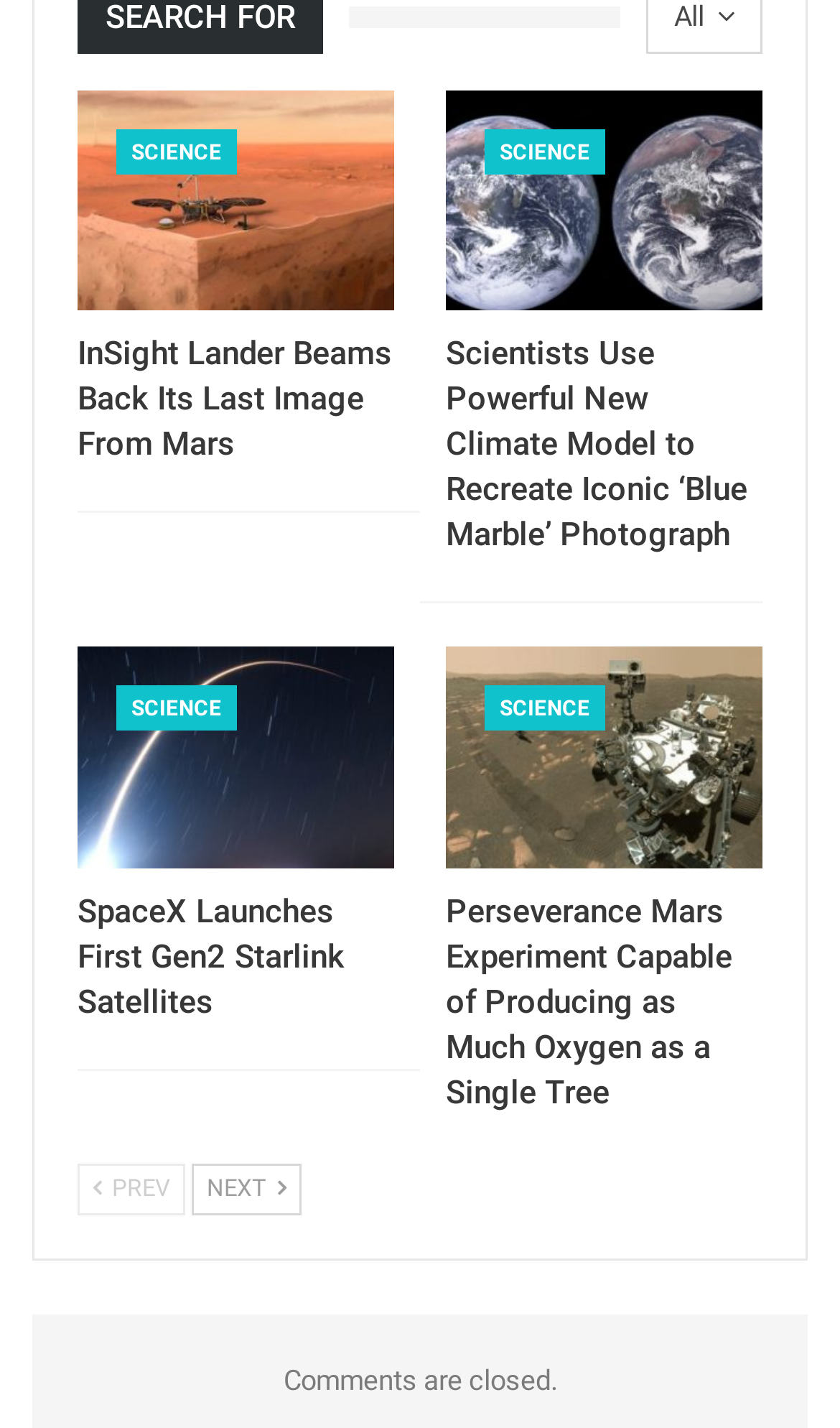How many articles are on this page?
Could you please answer the question thoroughly and with as much detail as possible?

There are five articles on this page, each with a title and a duplicate link. The articles are 'InSight Lander Beams Back Its Last Image From Mars', 'Scientists Use Powerful New Climate Model to Recreate Iconic ‘Blue Marble’ Photograph', 'SpaceX Launches First Gen2 Starlink Satellites', 'Perseverance Mars Experiment Capable of Producing as Much Oxygen as a Single Tree', and their corresponding links.